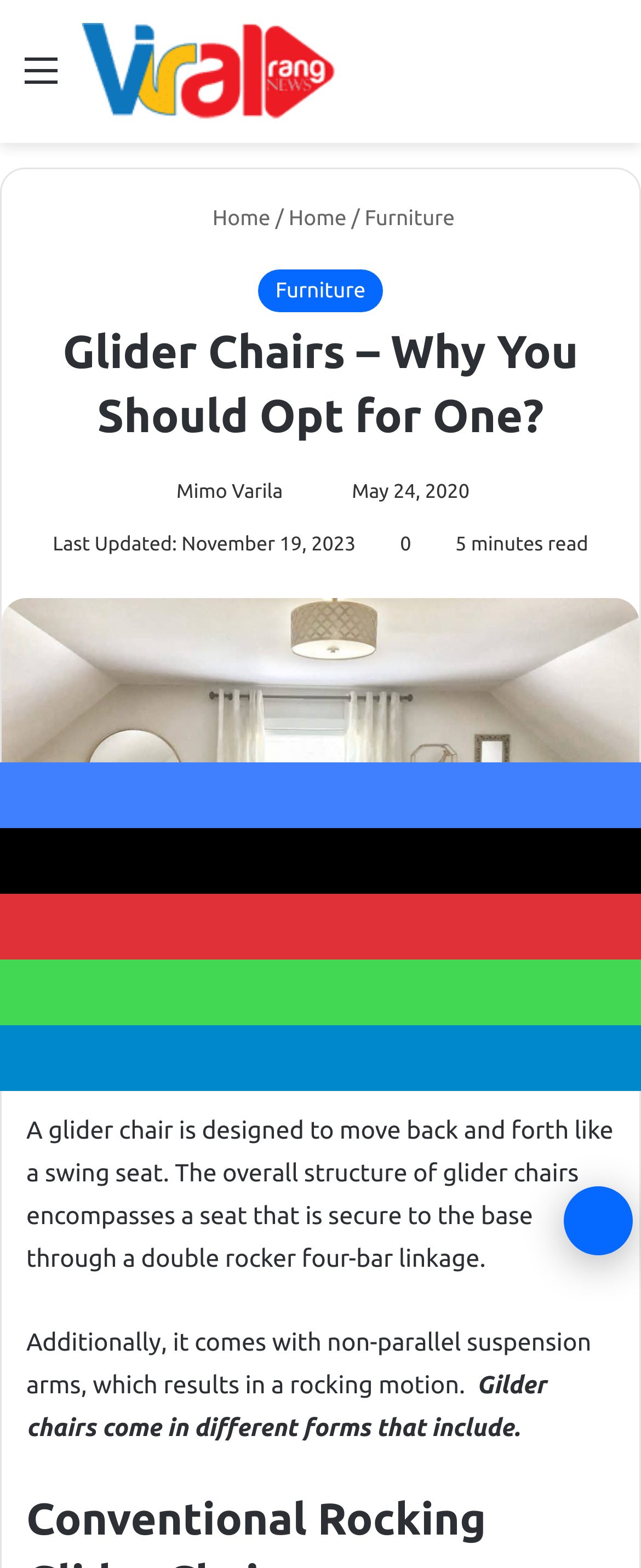Specify the bounding box coordinates for the region that must be clicked to perform the given instruction: "Follow on X".

[0.448, 0.307, 0.479, 0.321]